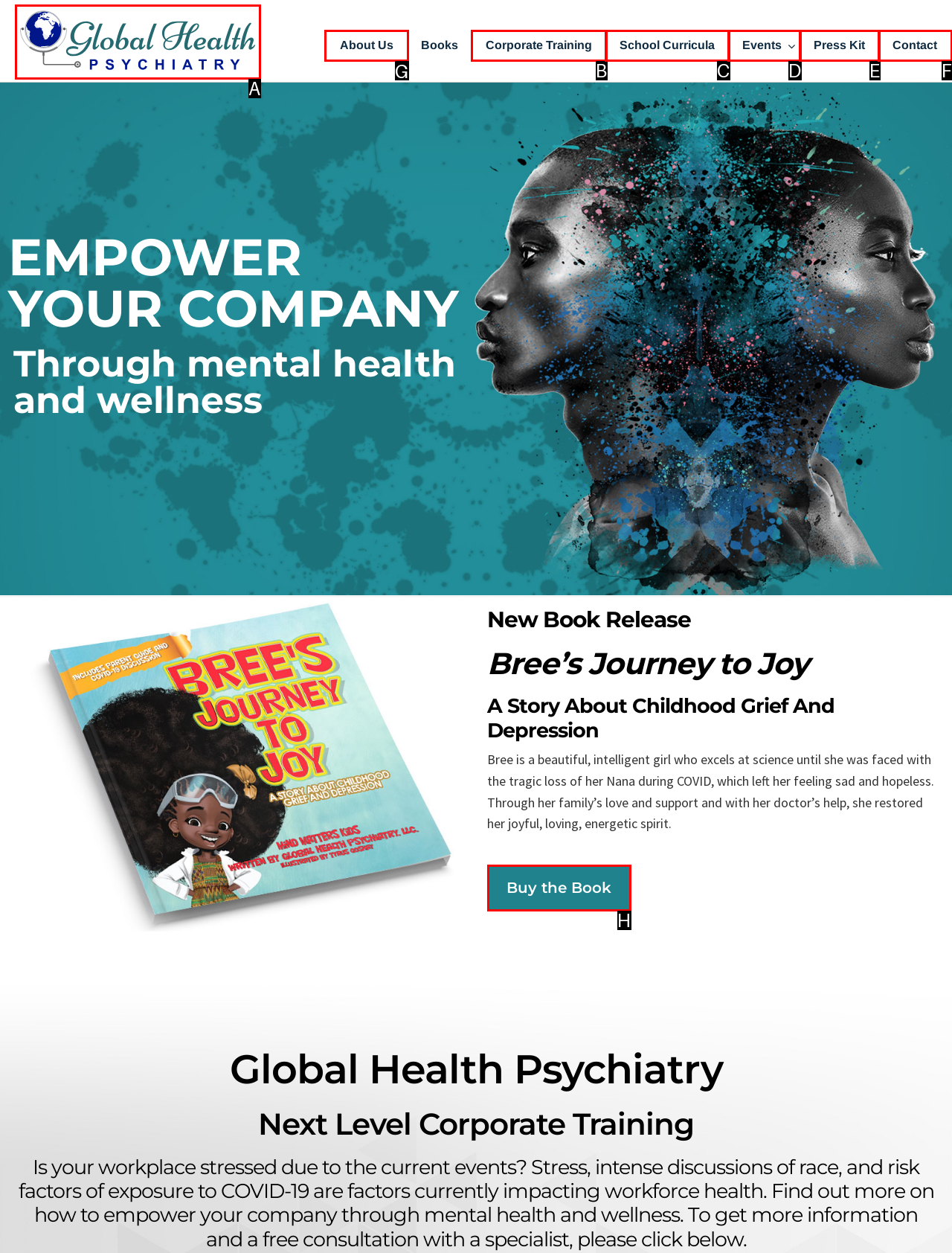Identify which HTML element to click to fulfill the following task: Click on About Us. Provide your response using the letter of the correct choice.

G